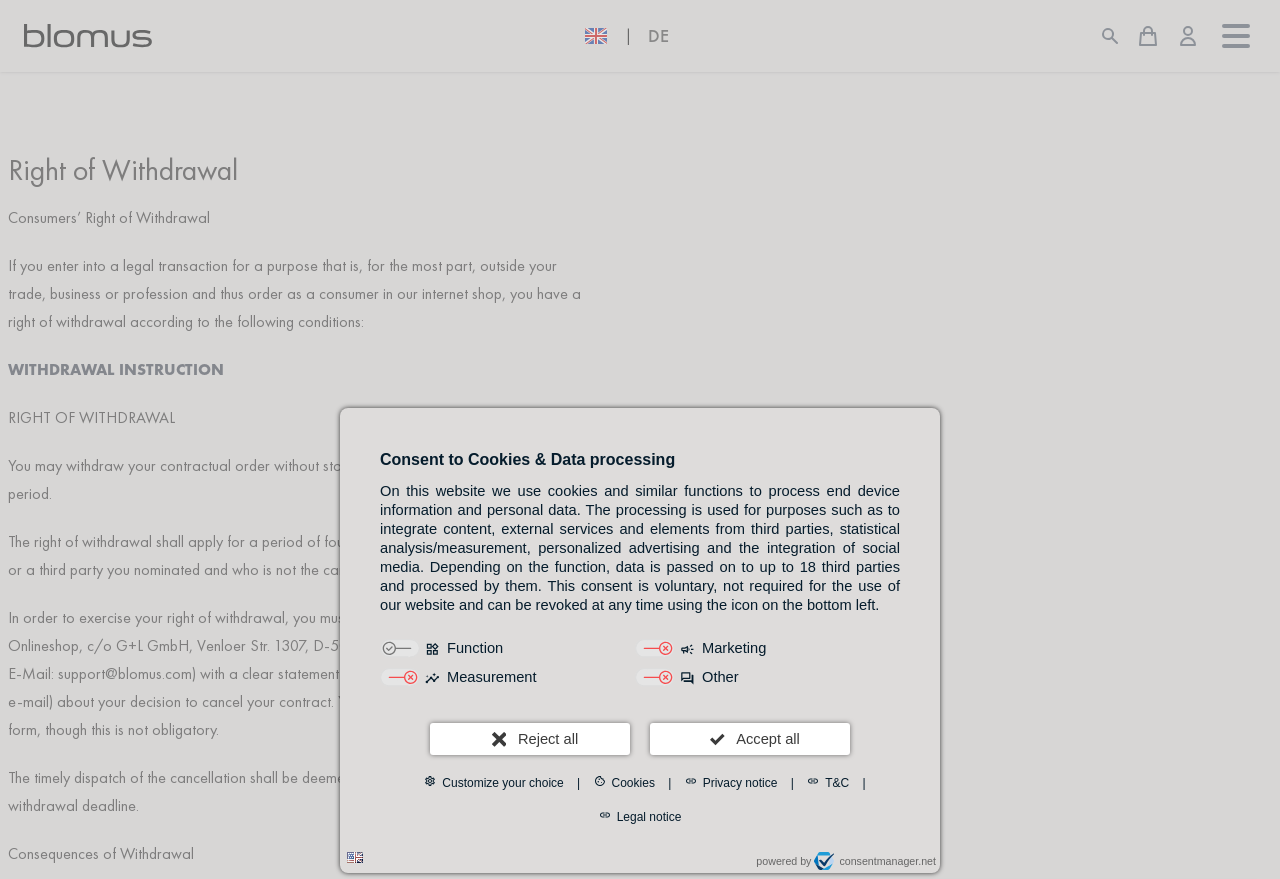Find the bounding box coordinates of the clickable element required to execute the following instruction: "Click the DE link". Provide the coordinates as four float numbers between 0 and 1, i.e., [left, top, right, bottom].

[0.506, 0.027, 0.522, 0.053]